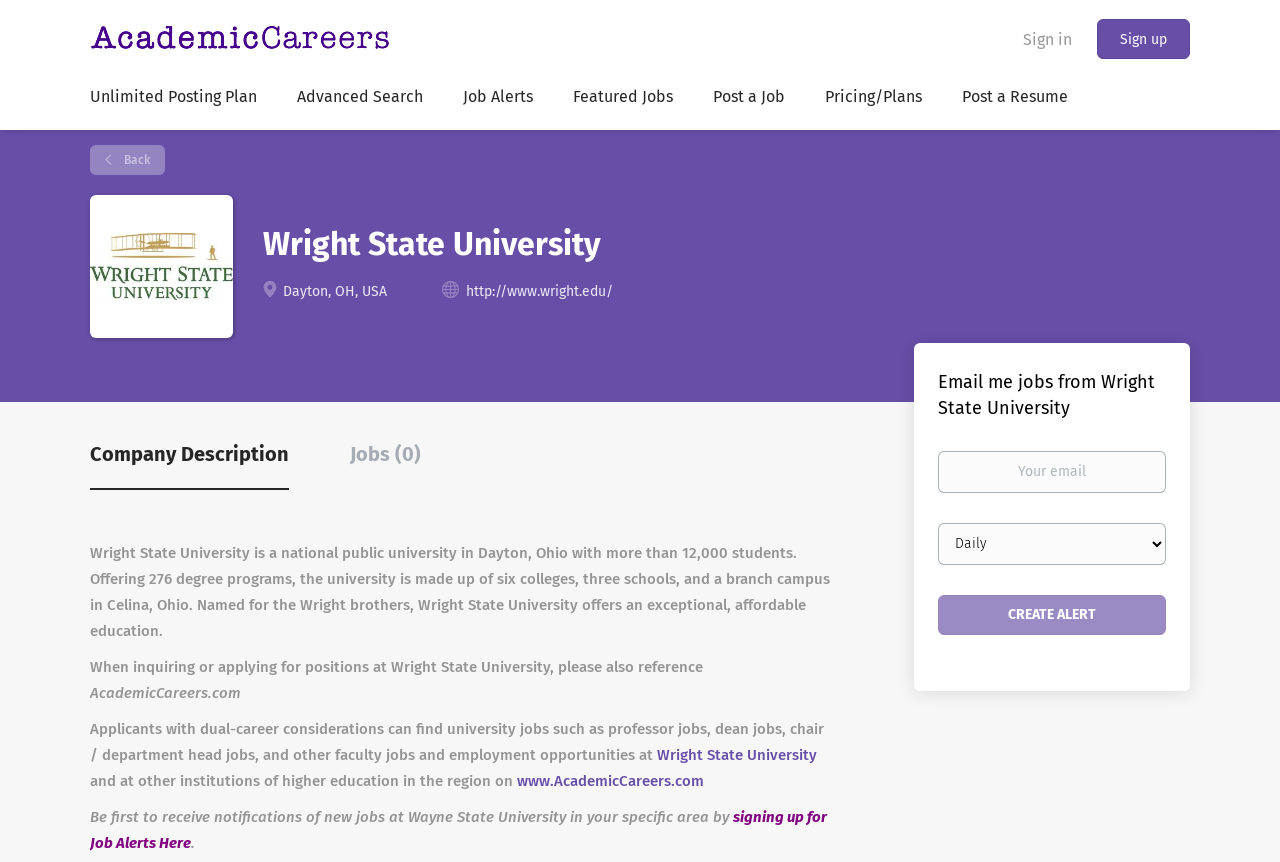Determine the bounding box coordinates of the element's region needed to click to follow the instruction: "View company description". Provide these coordinates as four float numbers between 0 and 1, formatted as [left, top, right, bottom].

[0.07, 0.51, 0.226, 0.569]